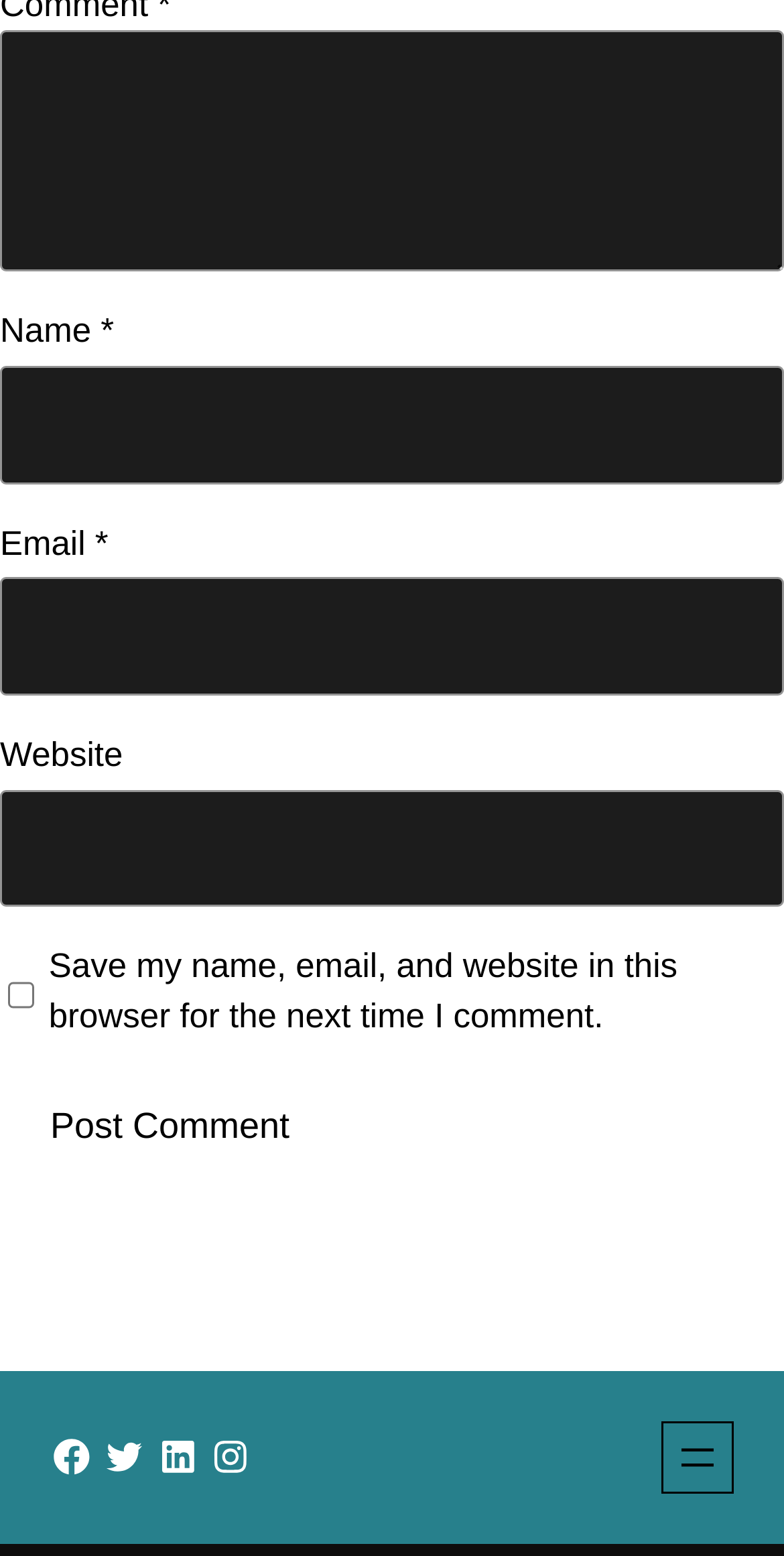Show the bounding box coordinates of the region that should be clicked to follow the instruction: "Visit Facebook."

[0.064, 0.922, 0.119, 0.95]